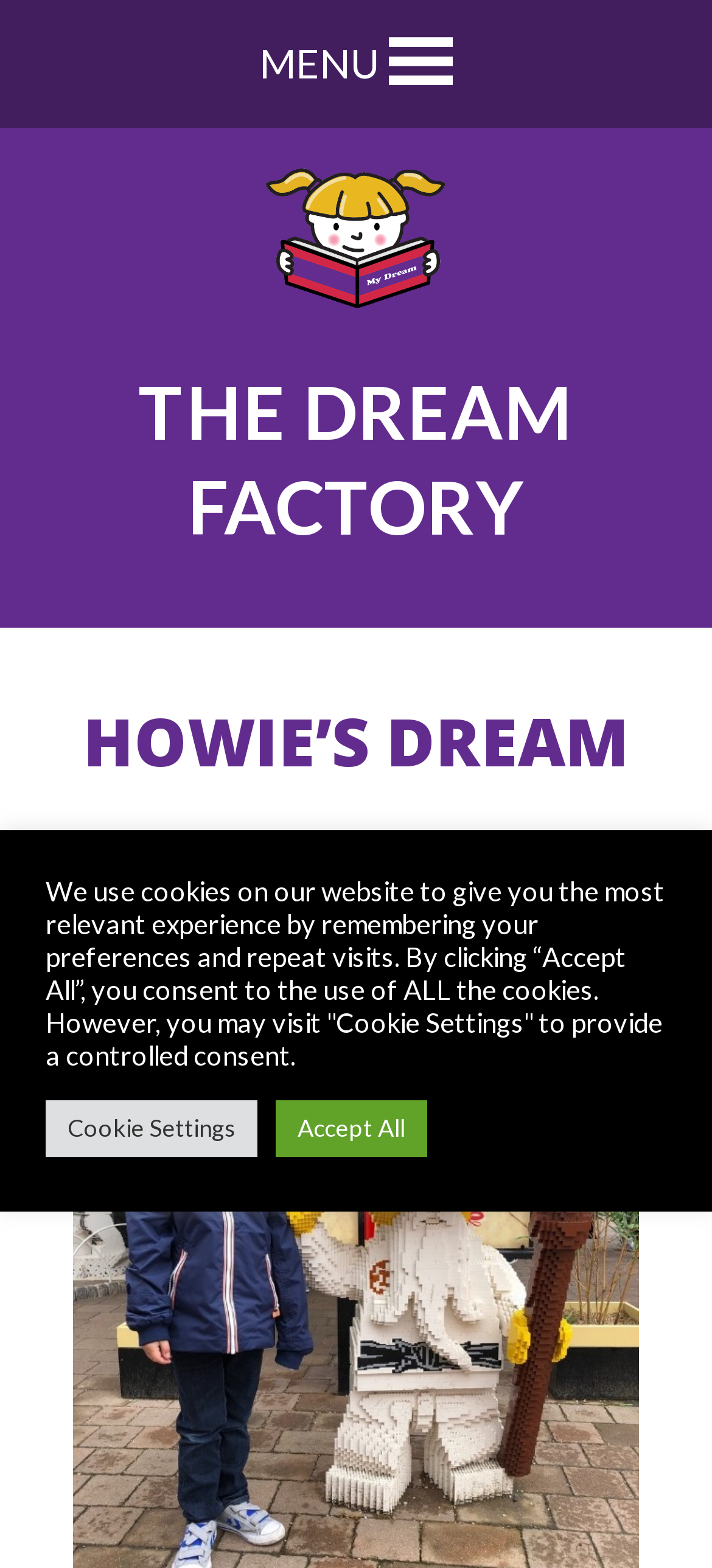What is the title of the story?
Please provide a single word or phrase based on the screenshot.

Howie's Dream